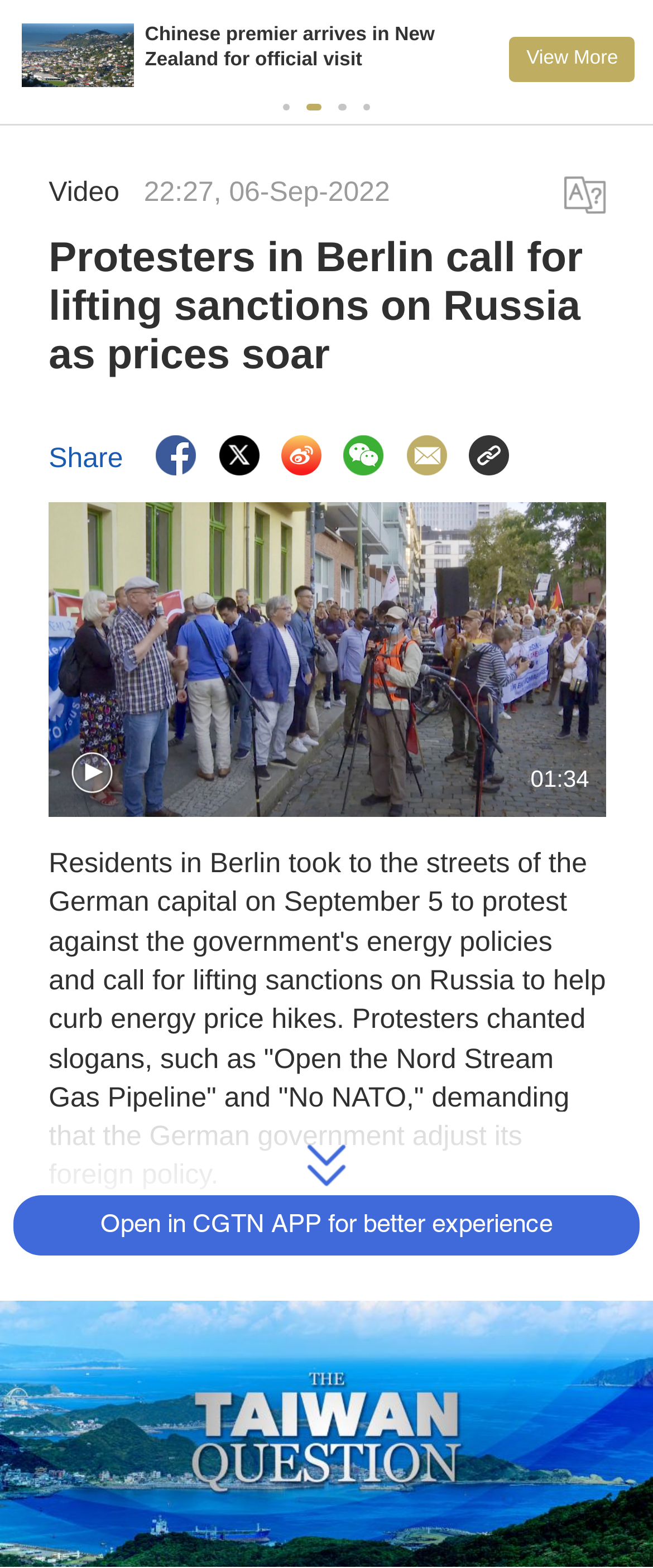How many buttons are in the tablist?
Use the screenshot to answer the question with a single word or phrase.

3